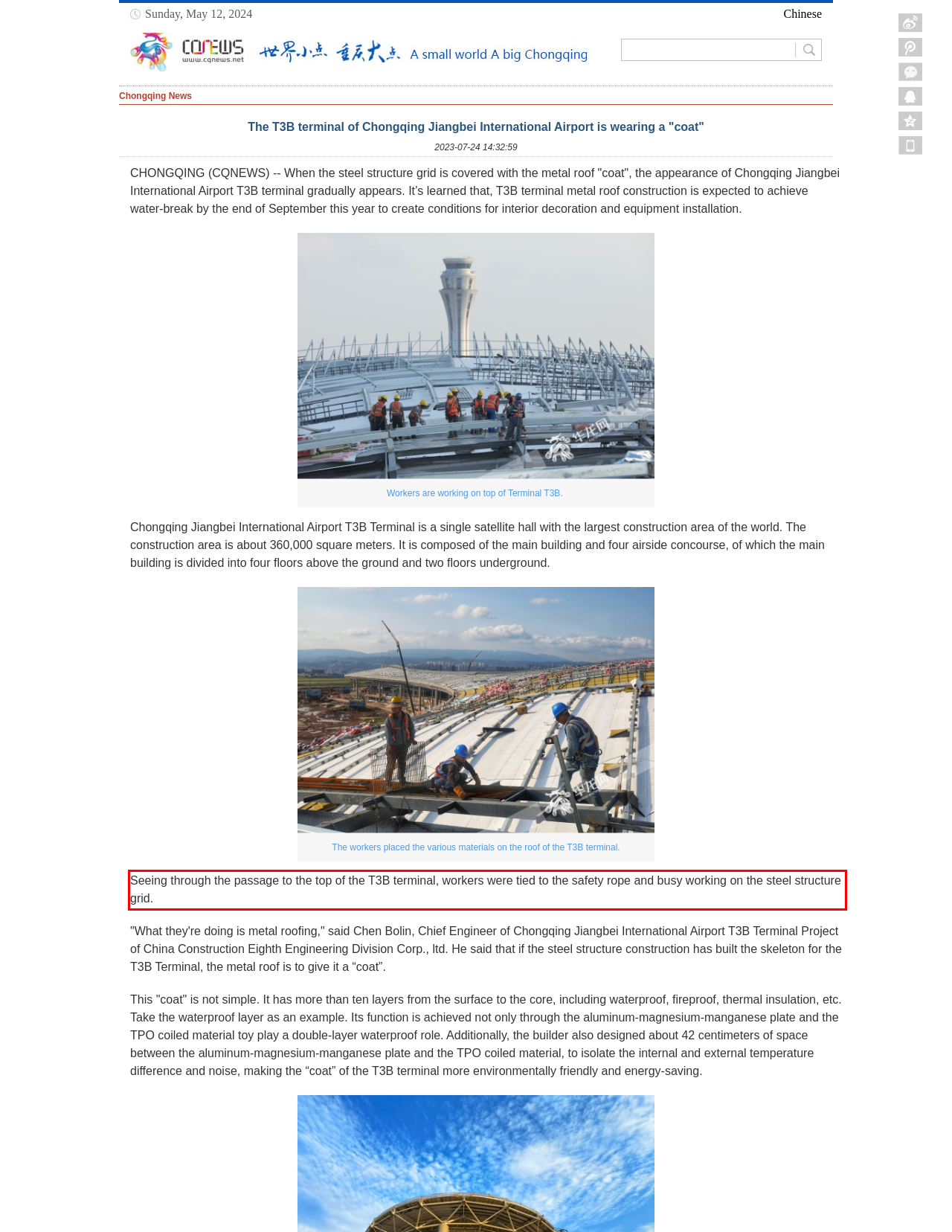You are given a webpage screenshot with a red bounding box around a UI element. Extract and generate the text inside this red bounding box.

Seeing through the passage to the top of the T3B terminal, workers were tied to the safety rope and busy working on the steel structure grid.